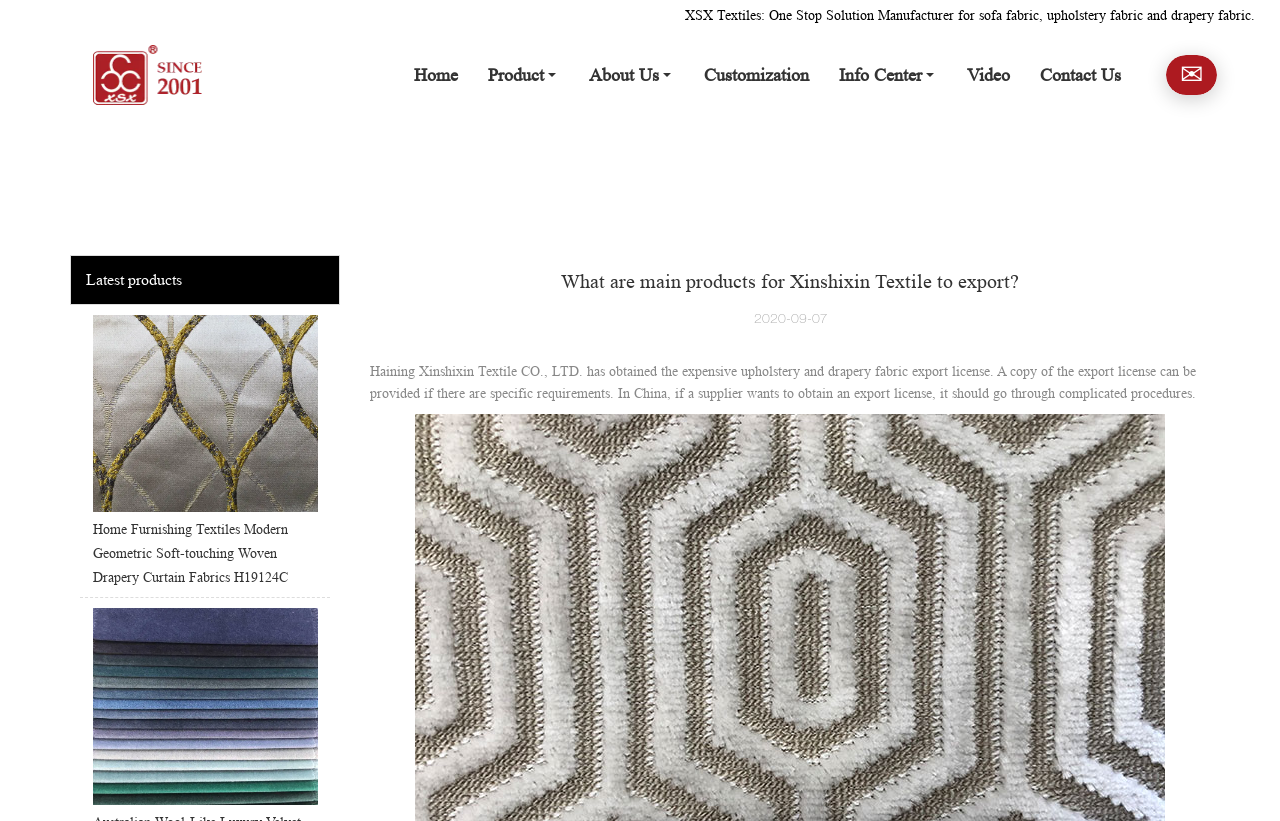Indicate the bounding box coordinates of the element that needs to be clicked to satisfy the following instruction: "View the product details of Home Furnishing Textiles Modern Geometric Soft-touching Woven Drapery Curtain Fabrics H19124C". The coordinates should be four float numbers between 0 and 1, i.e., [left, top, right, bottom].

[0.062, 0.383, 0.258, 0.727]